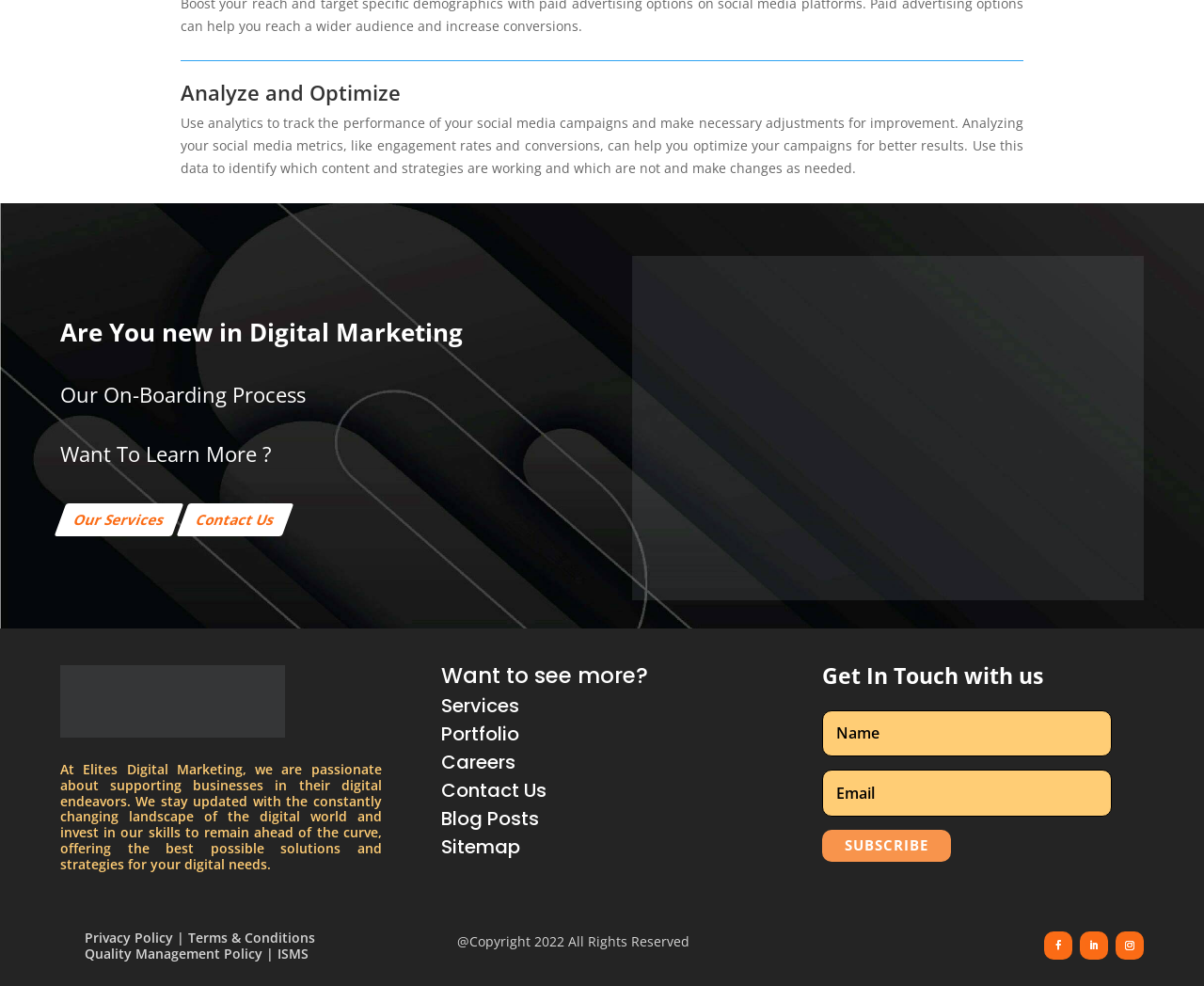Give the bounding box coordinates for the element described by: "Blog Posts".

[0.366, 0.816, 0.448, 0.843]